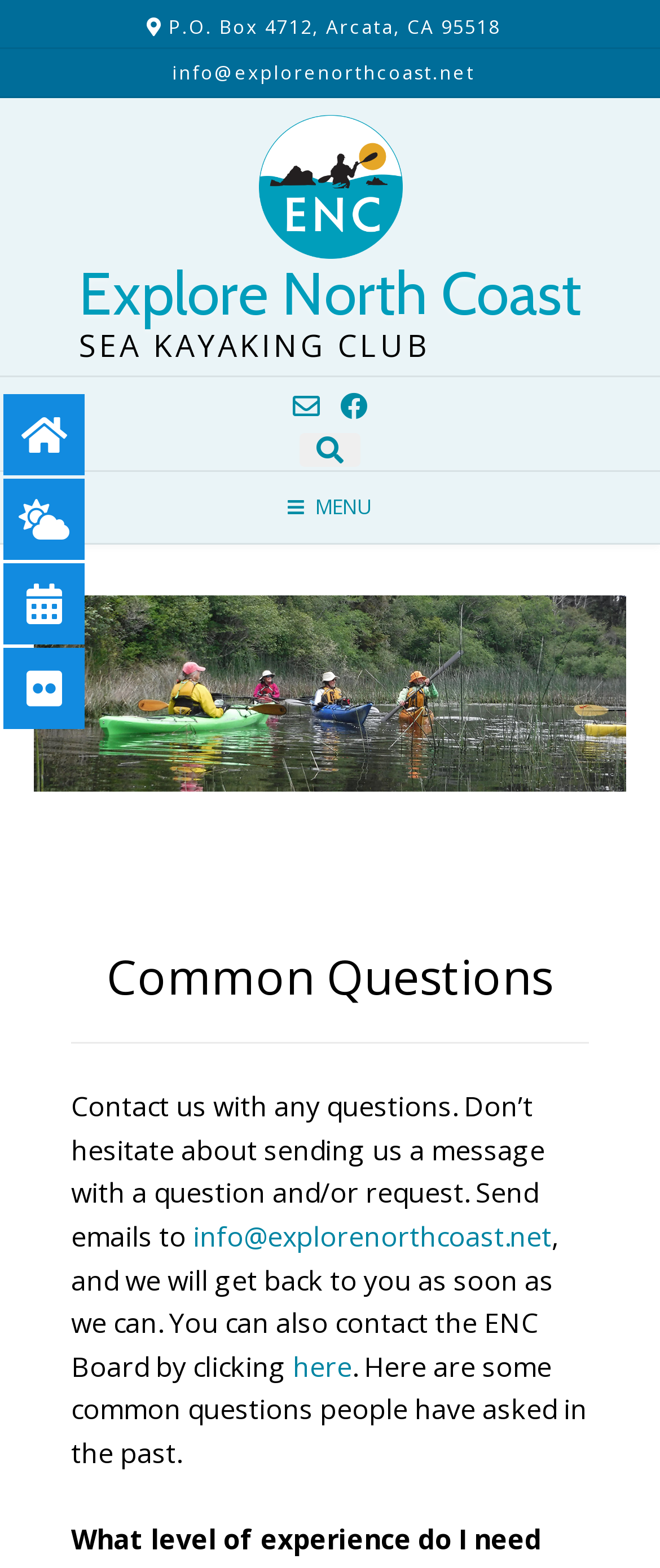Please determine the primary heading and provide its text.

Explore North Coast